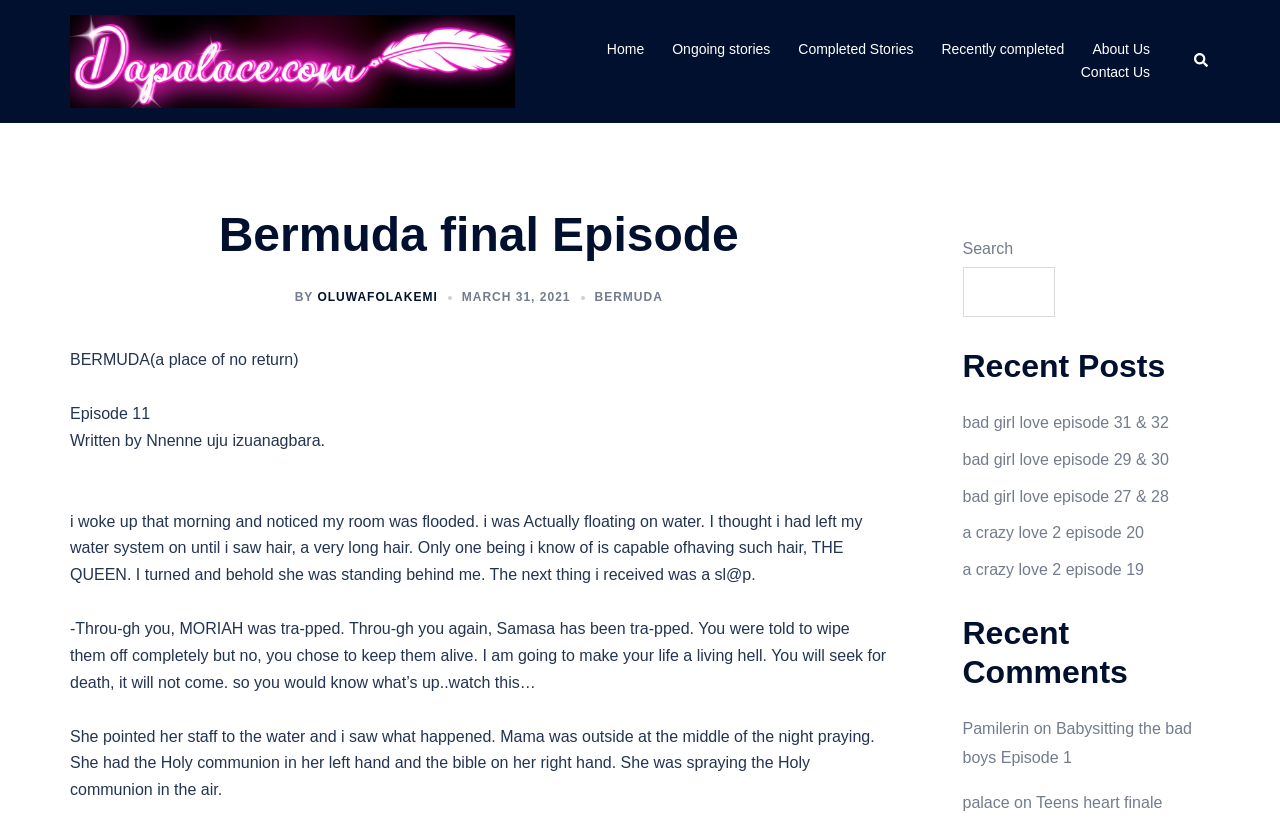What is the purpose of the search box?
Ensure your answer is thorough and detailed.

I found the answer by looking at the search box element which is located at the top right of the webpage, and is labeled as 'Search'. It is likely used to search for stories on the website.